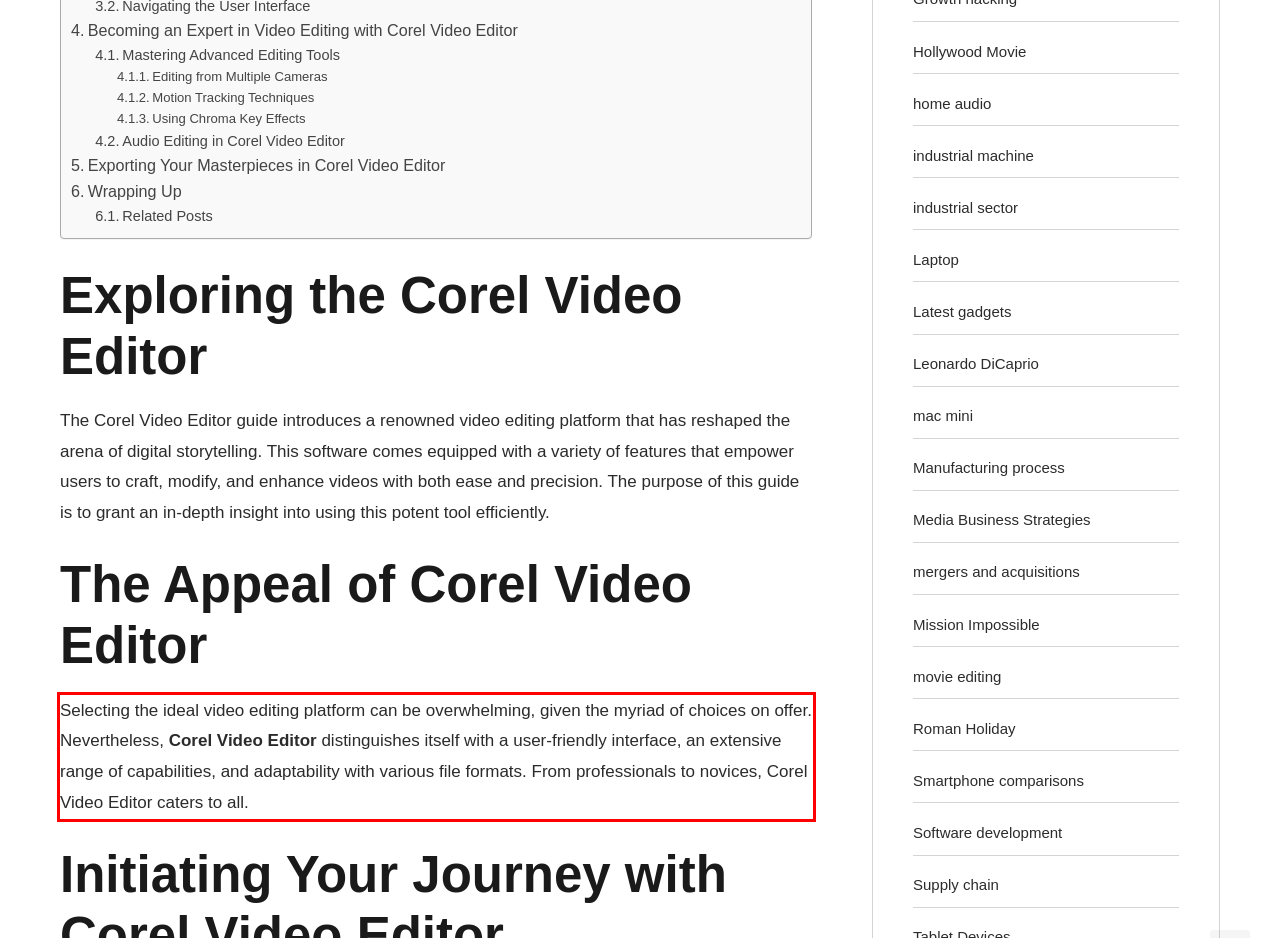You are given a screenshot of a webpage with a UI element highlighted by a red bounding box. Please perform OCR on the text content within this red bounding box.

Selecting the ideal video editing platform can be overwhelming, given the myriad of choices on offer. Nevertheless, Corel Video Editor distinguishes itself with a user-friendly interface, an extensive range of capabilities, and adaptability with various file formats. From professionals to novices, Corel Video Editor caters to all.